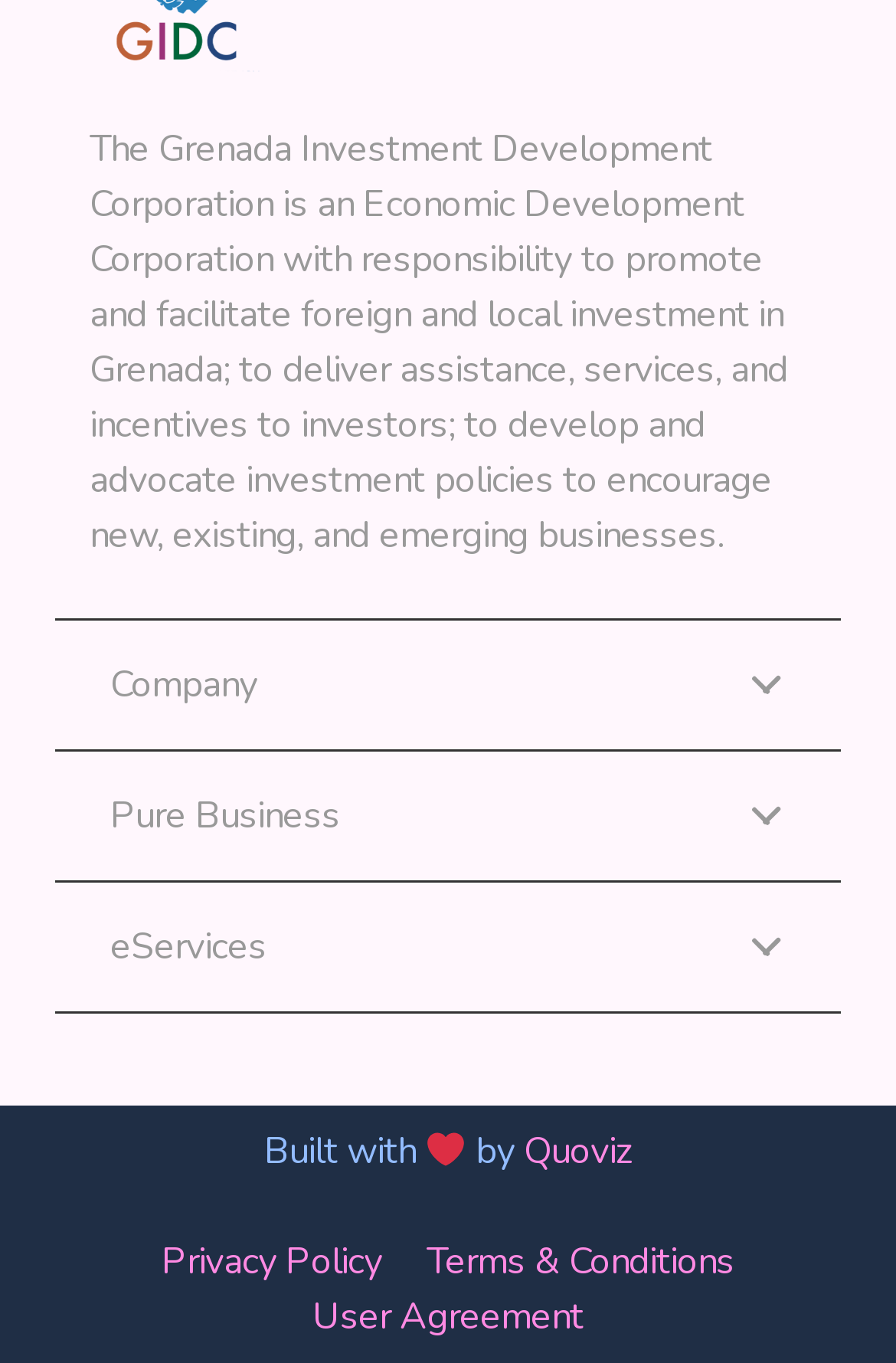Respond with a single word or short phrase to the following question: 
What is the purpose of the Grenada Investment Development Corporation?

Promote and facilitate investment